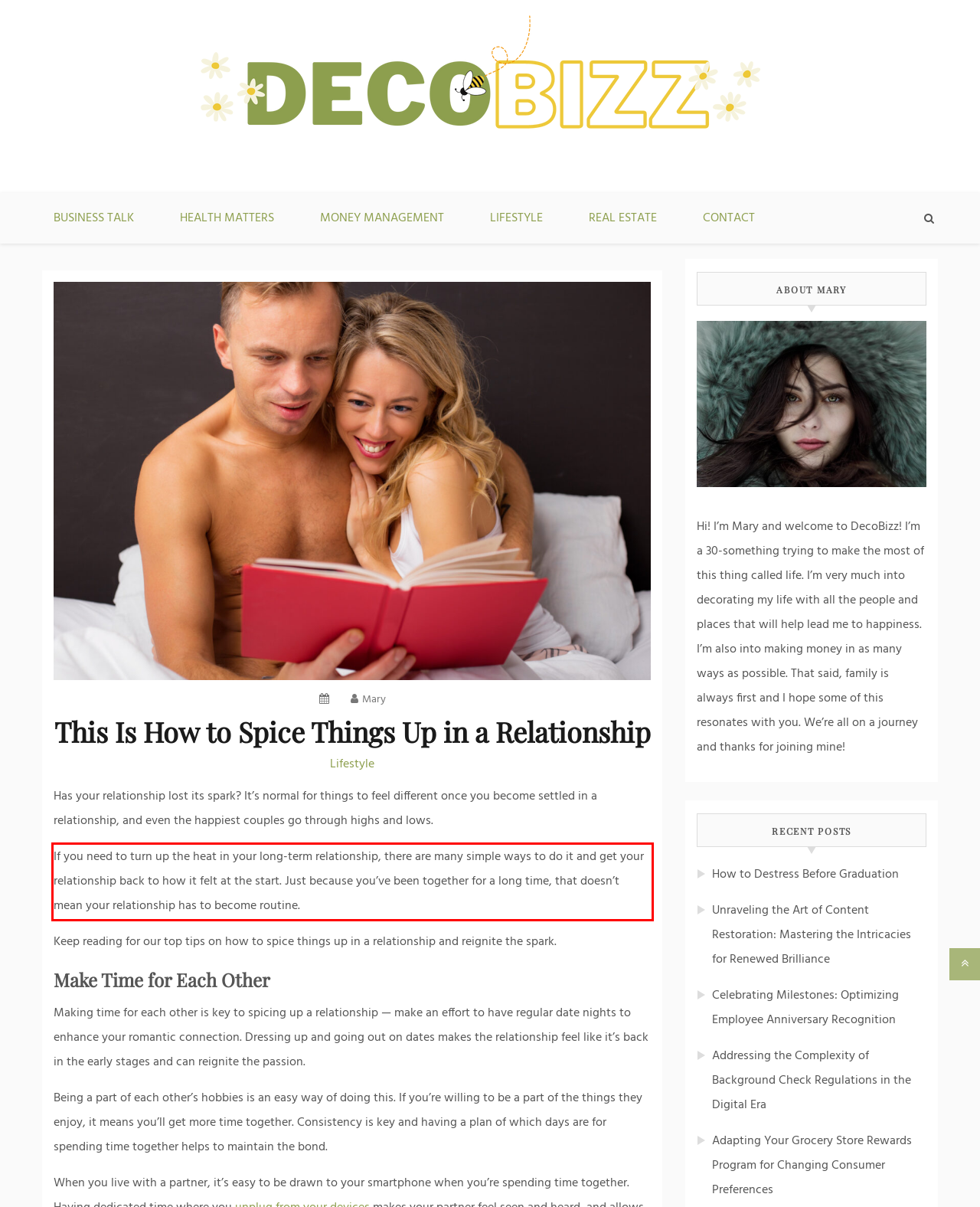Using the provided screenshot of a webpage, recognize and generate the text found within the red rectangle bounding box.

If you need to turn up the heat in your long-term relationship, there are many simple ways to do it and get your relationship back to how it felt at the start. Just because you’ve been together for a long time, that doesn’t mean your relationship has to become routine.